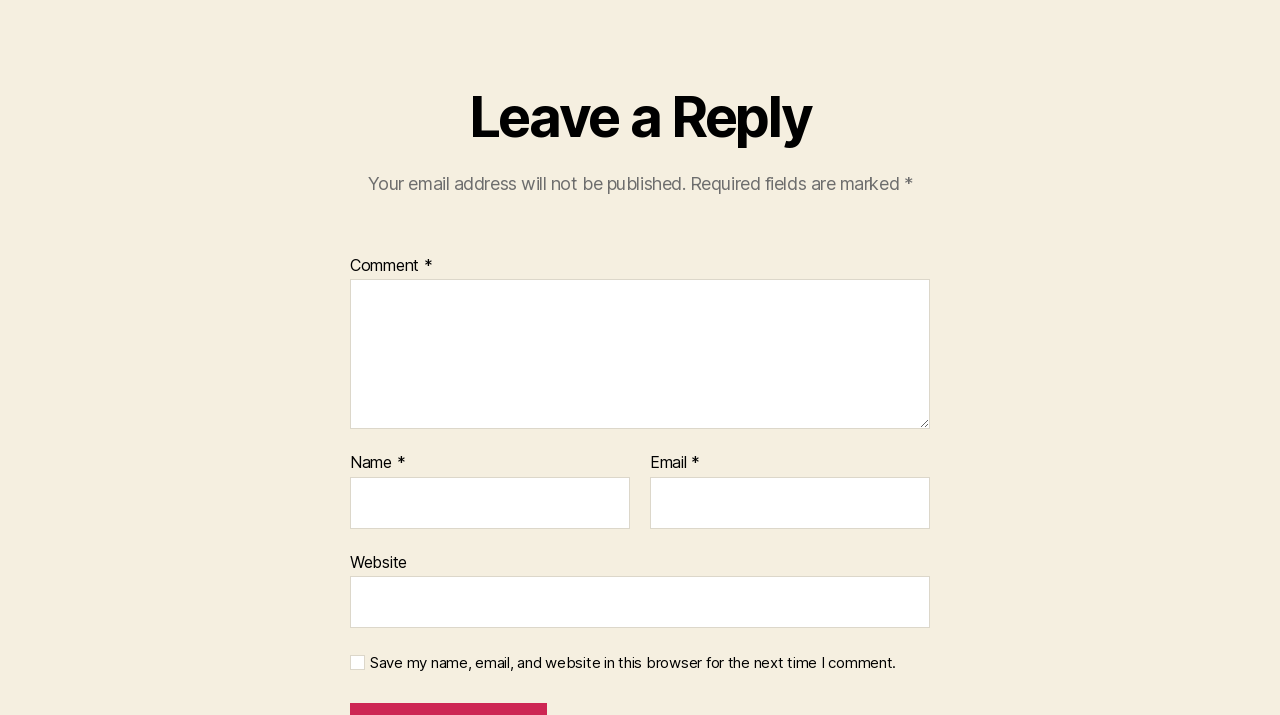How many textboxes are in the comment form?
Look at the screenshot and respond with one word or a short phrase.

4